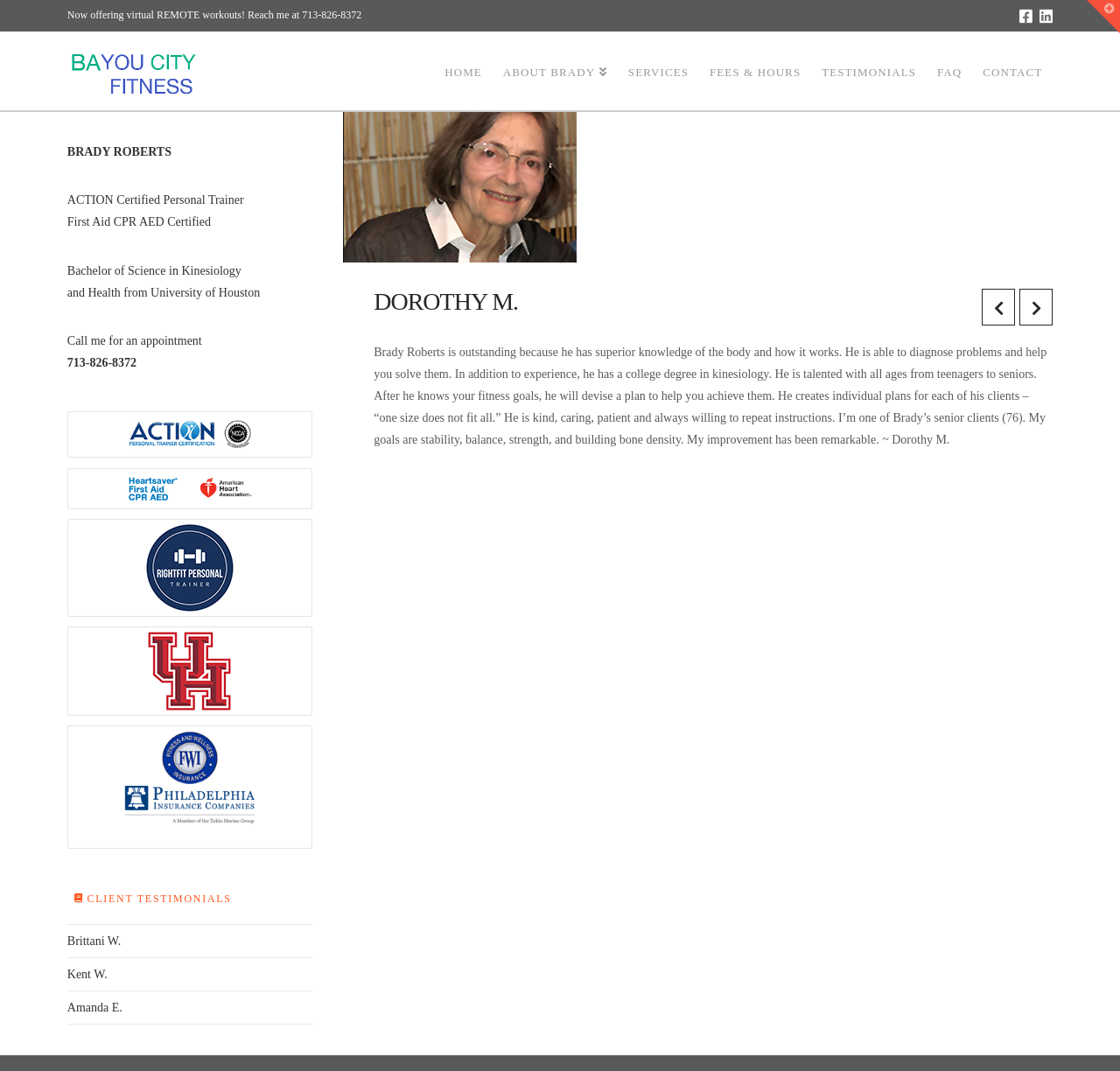Please determine the bounding box coordinates for the UI element described as: "Toggle the Widgetbar".

[0.97, 0.0, 1.0, 0.031]